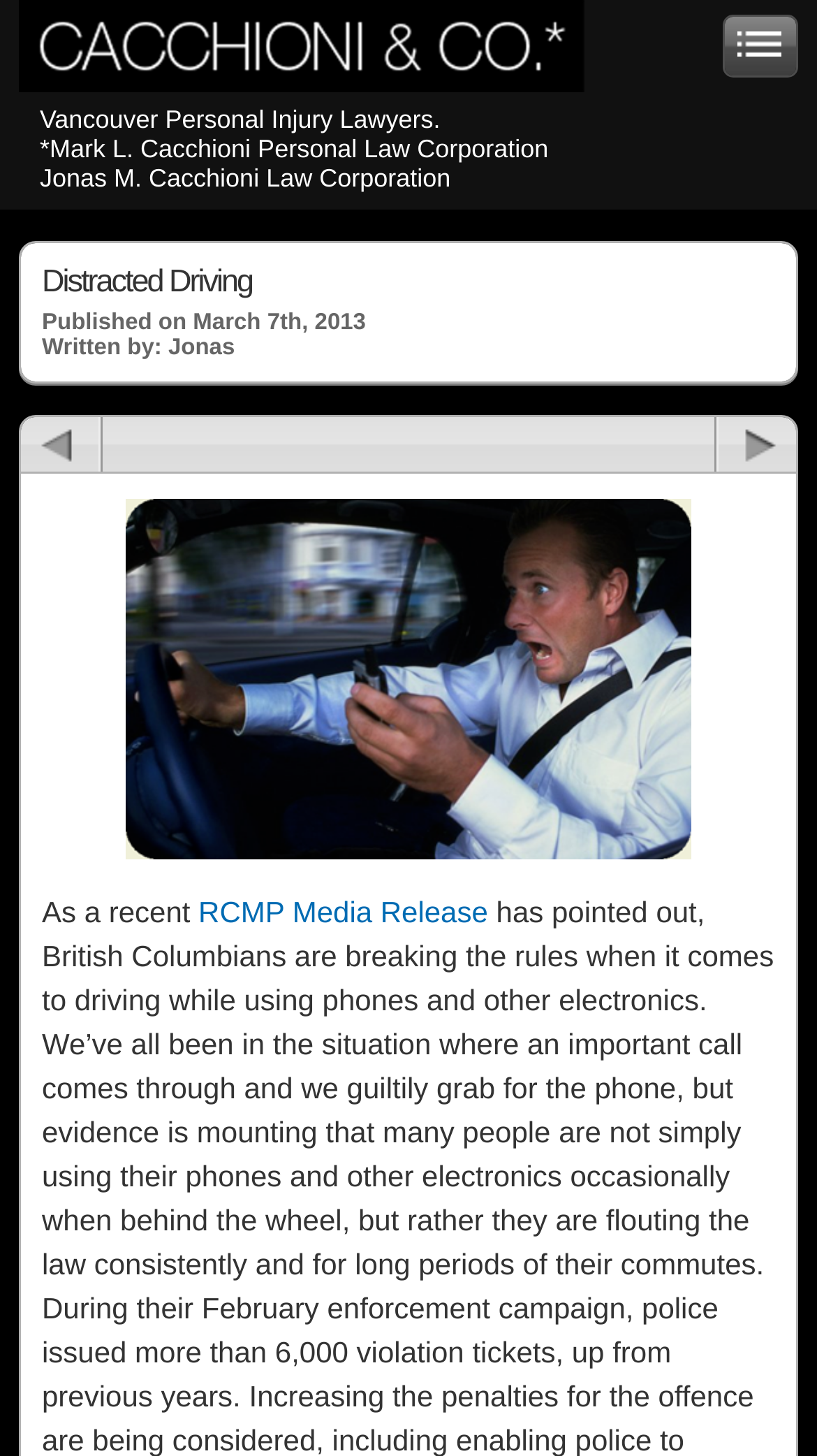Who is the author of the article? Using the information from the screenshot, answer with a single word or phrase.

Jonas